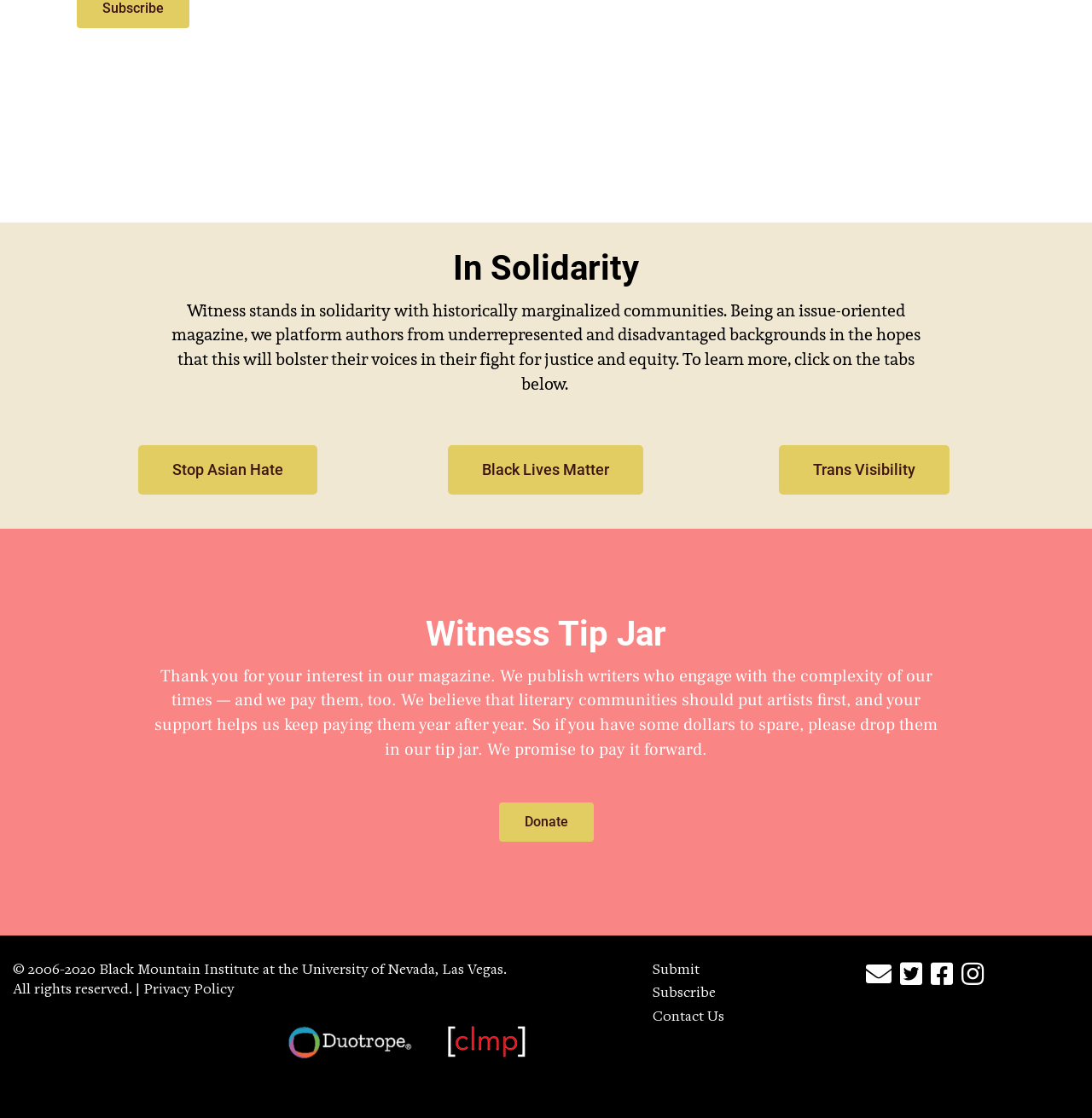Identify the bounding box coordinates of the element to click to follow this instruction: 'Contact Us'. Ensure the coordinates are four float values between 0 and 1, provided as [left, top, right, bottom].

[0.598, 0.903, 0.663, 0.917]